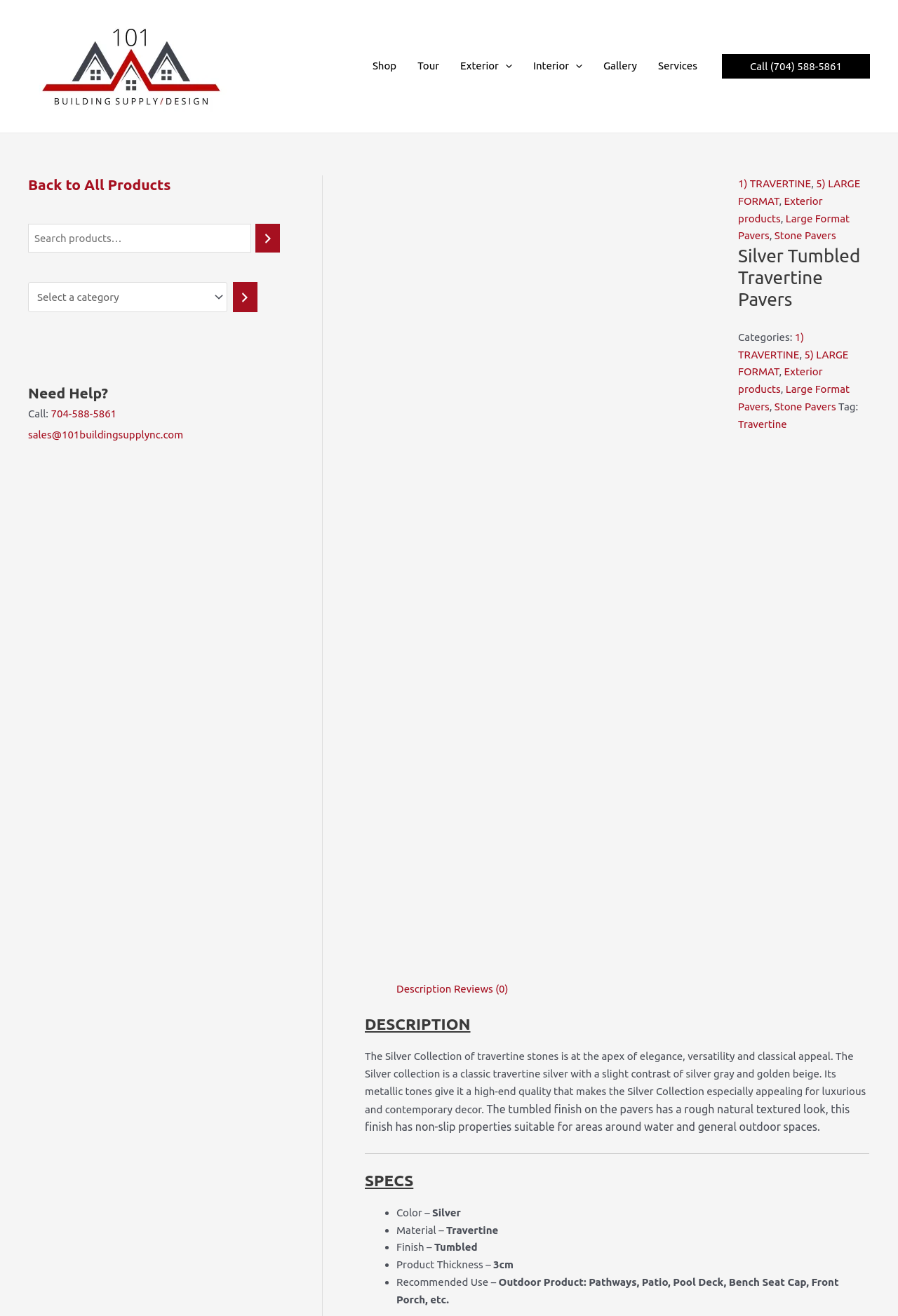Pinpoint the bounding box coordinates of the area that should be clicked to complete the following instruction: "Search for a product". The coordinates must be given as four float numbers between 0 and 1, i.e., [left, top, right, bottom].

[0.031, 0.17, 0.312, 0.192]